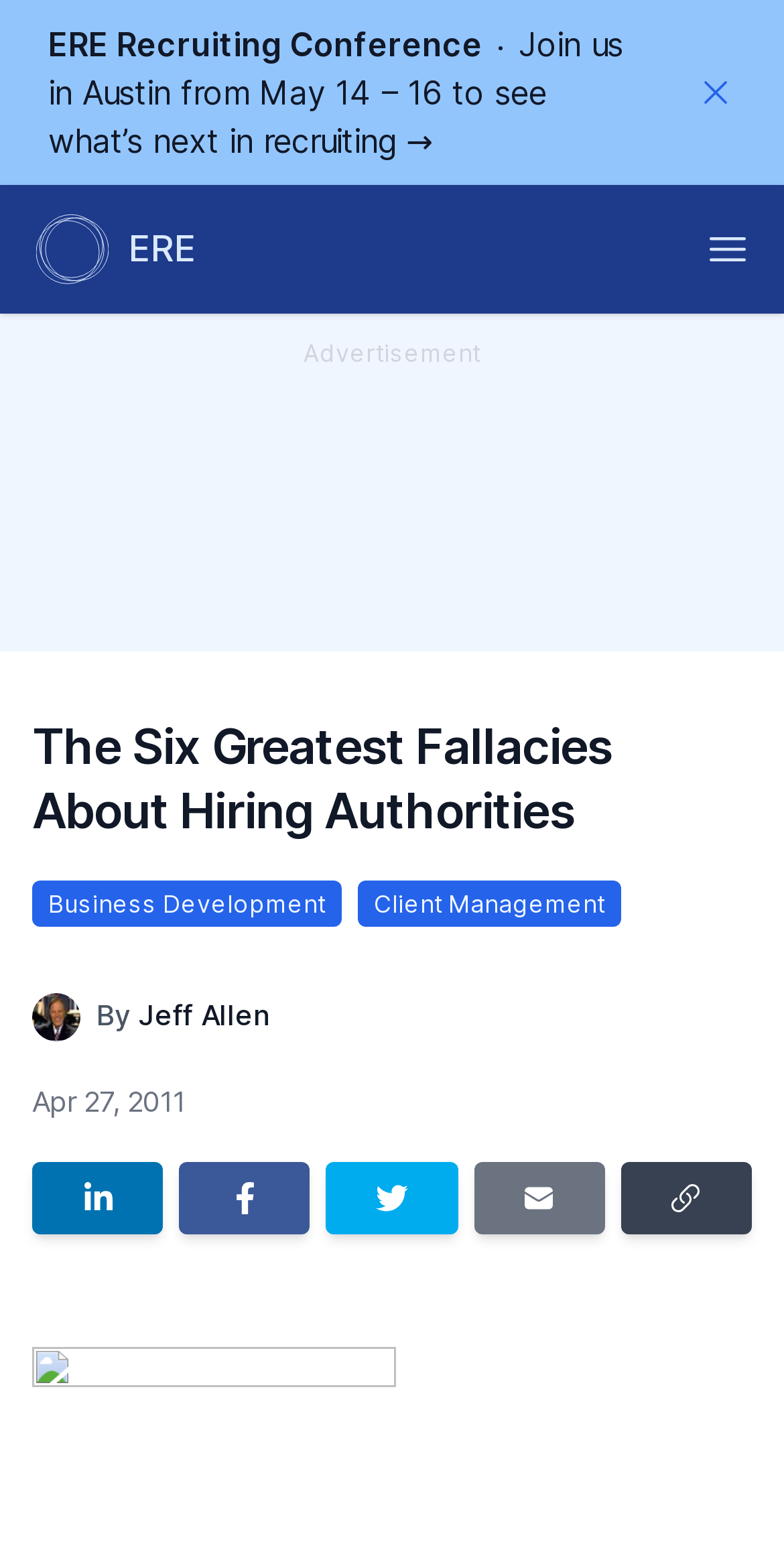Find the bounding box coordinates of the element to click in order to complete the given instruction: "Open the menu."

[0.877, 0.135, 0.979, 0.186]